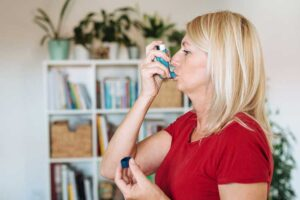What color is the woman's top?
Give a single word or phrase answer based on the content of the image.

Red